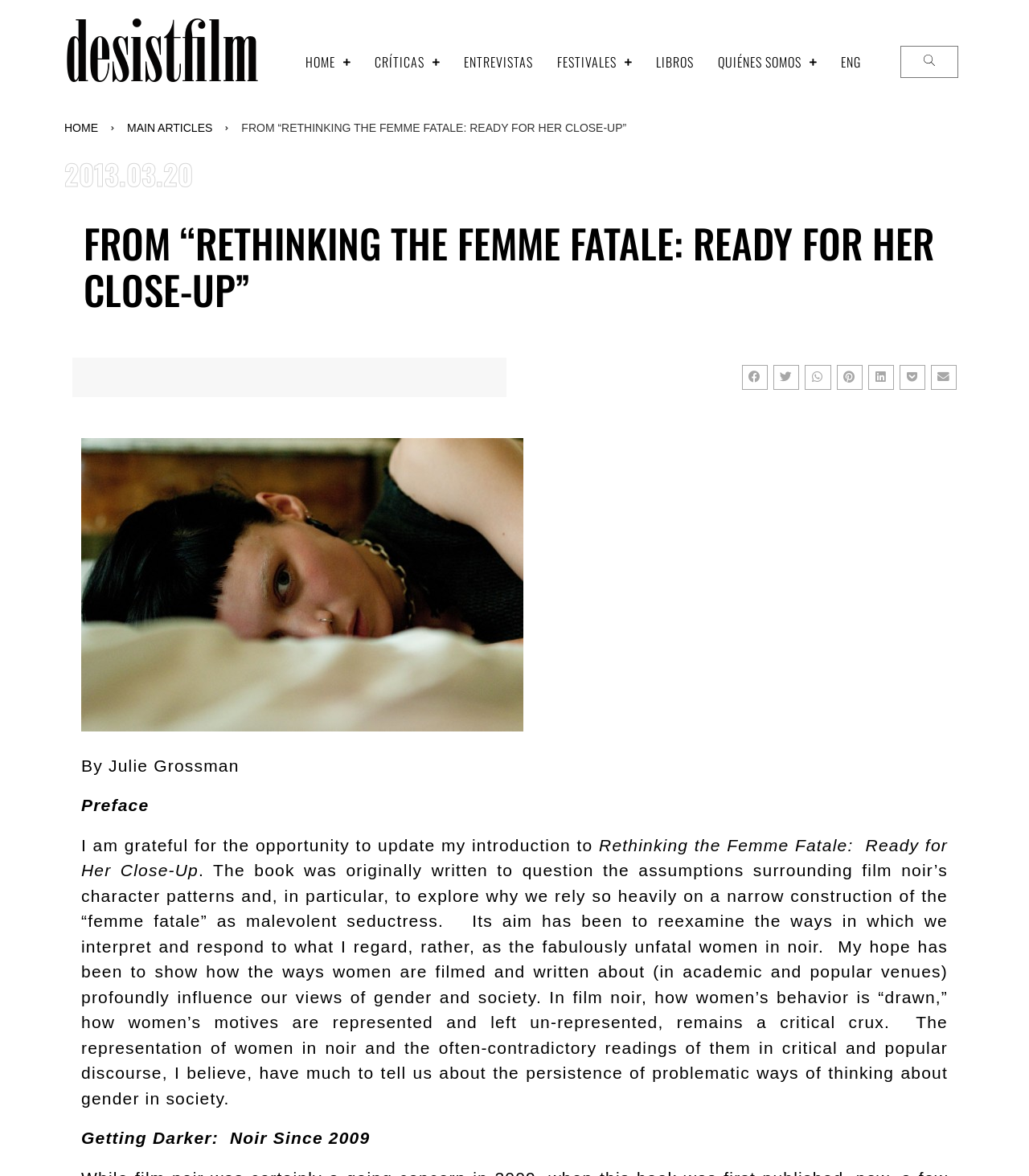Predict the bounding box coordinates for the UI element described as: "Home". The coordinates should be four float numbers between 0 and 1, presented as [left, top, right, bottom].

[0.062, 0.102, 0.095, 0.116]